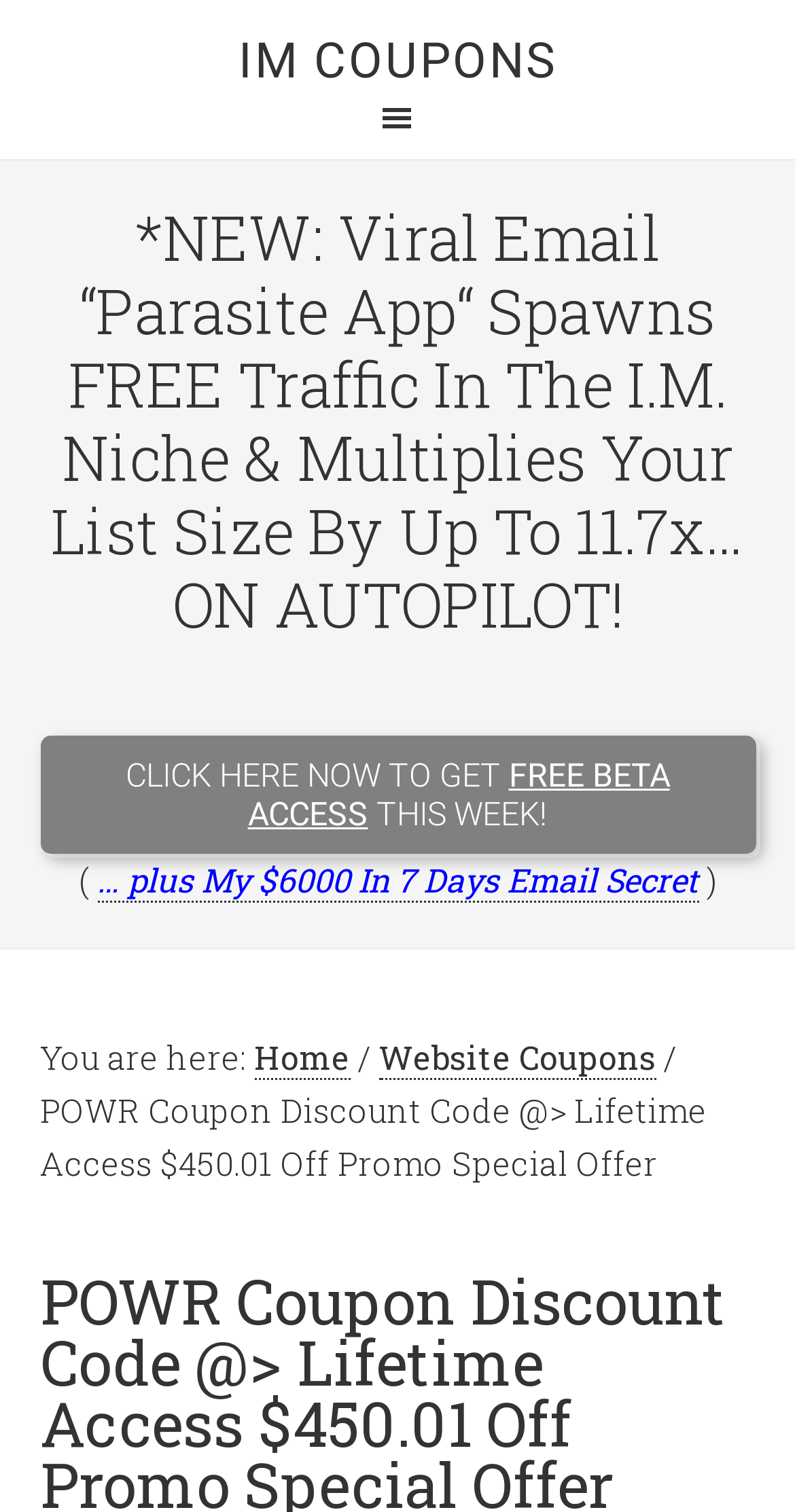What is the offer for?
Use the information from the screenshot to give a comprehensive response to the question.

The offer is for 'Lifetime Access' as mentioned in the title of the webpage as 'POWR Coupon Discount Code @> Lifetime Access $450.01 Off Promo Special Offer'.